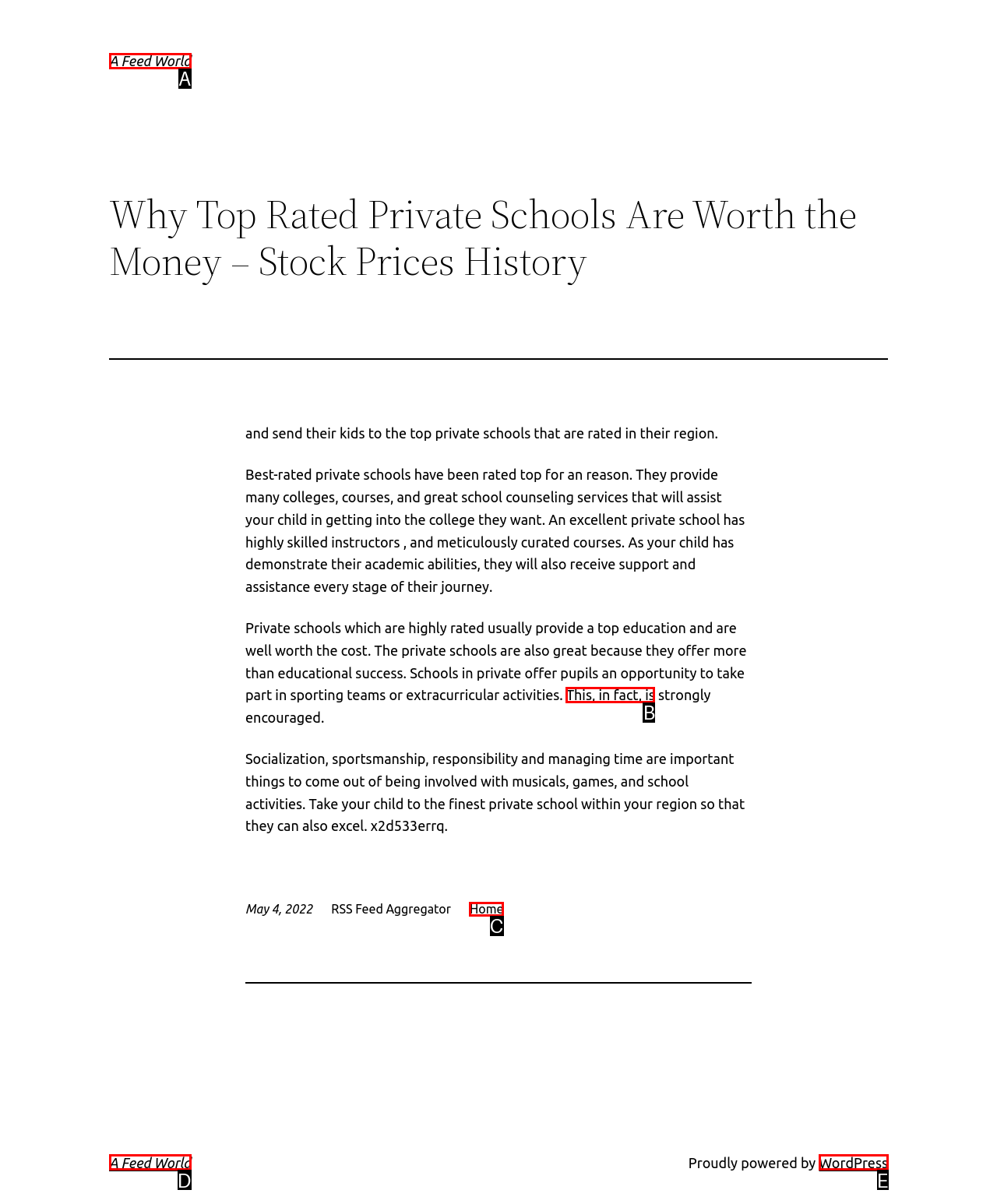Point out the HTML element that matches the following description: This, in fact, is
Answer with the letter from the provided choices.

B